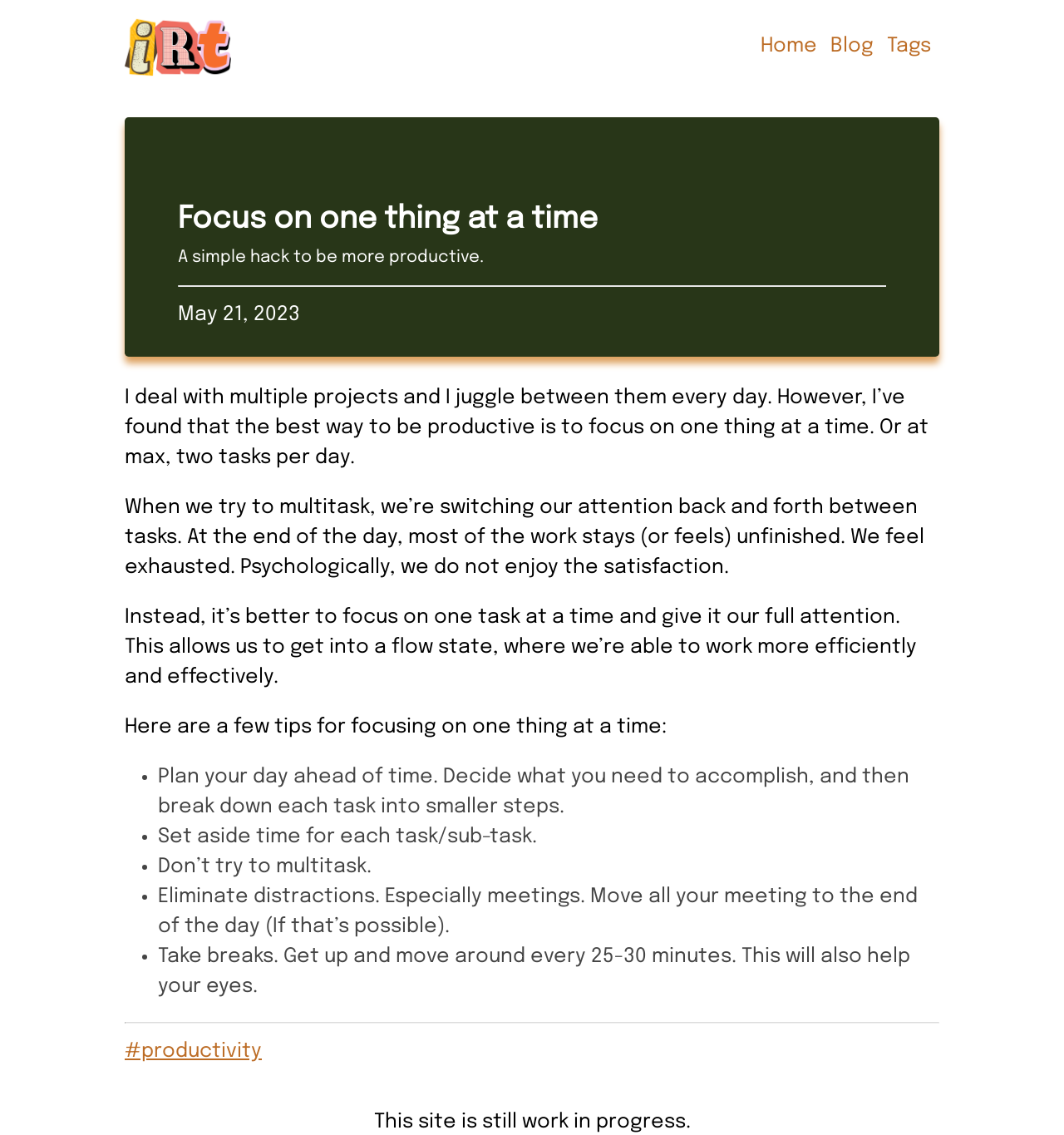Respond with a single word or short phrase to the following question: 
What is the author's approach to being productive?

Focus on one thing at a time